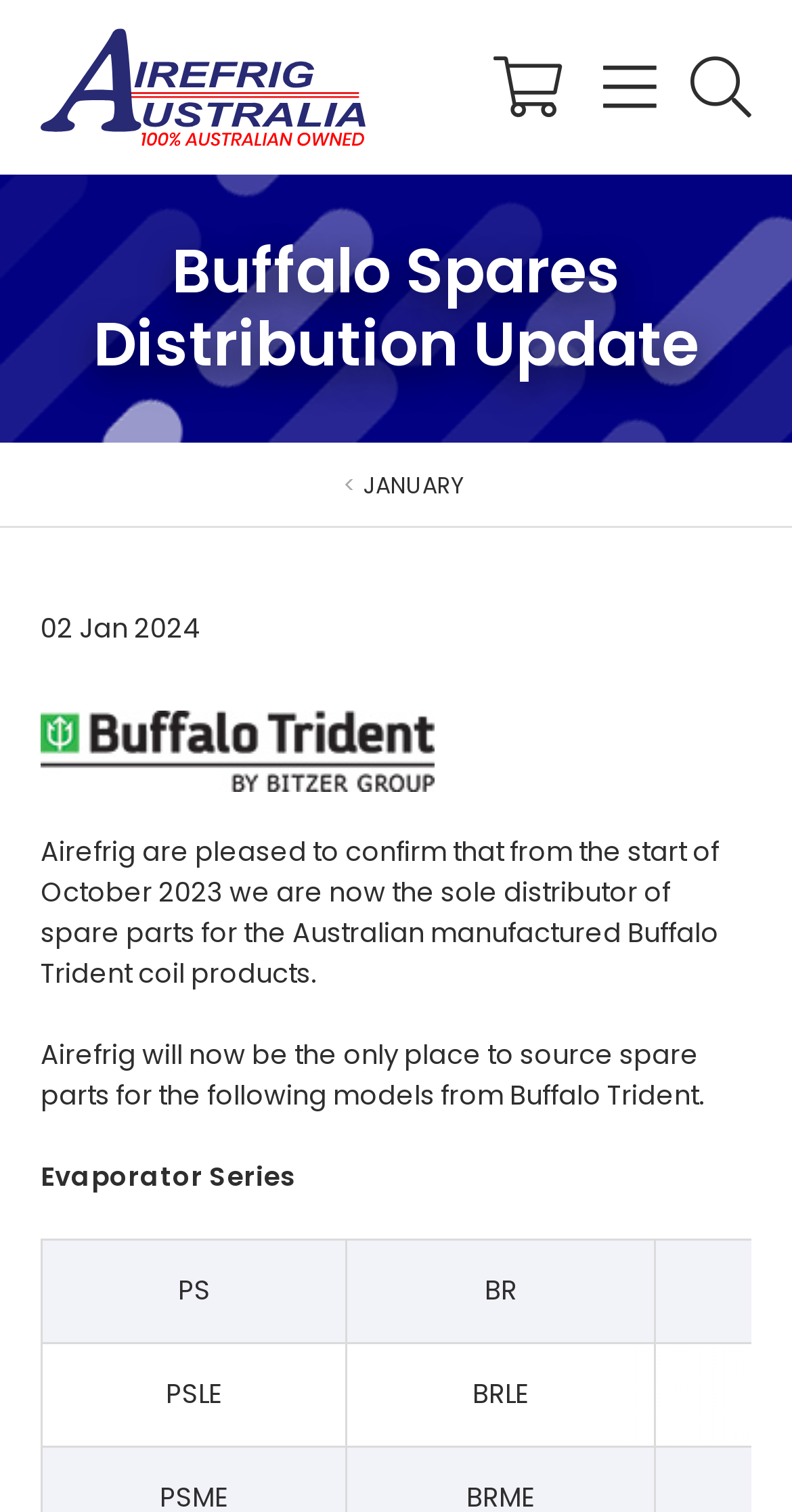Please specify the bounding box coordinates in the format (top-left x, top-left y, bottom-right x, bottom-right y), with values ranging from 0 to 1. Identify the bounding box for the UI component described as follows: January

[0.459, 0.31, 0.587, 0.332]